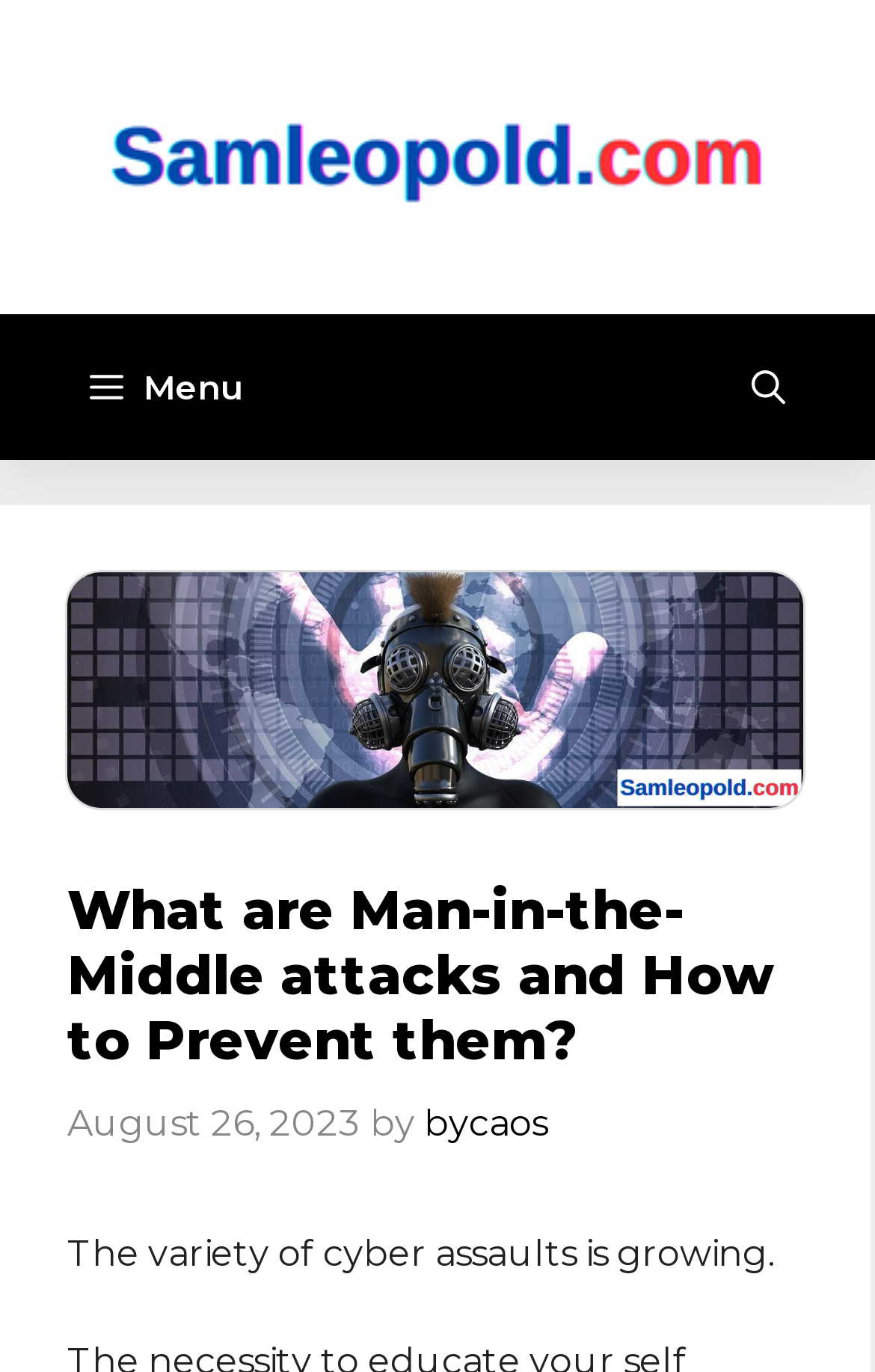What is the first sentence of the article?
Please provide a detailed and thorough answer to the question.

The first sentence of the article can be found in the StaticText element with the text 'The variety of cyber assaults is growing.', which is a child of the HeaderAsNonLandmark element with the text 'Content'.